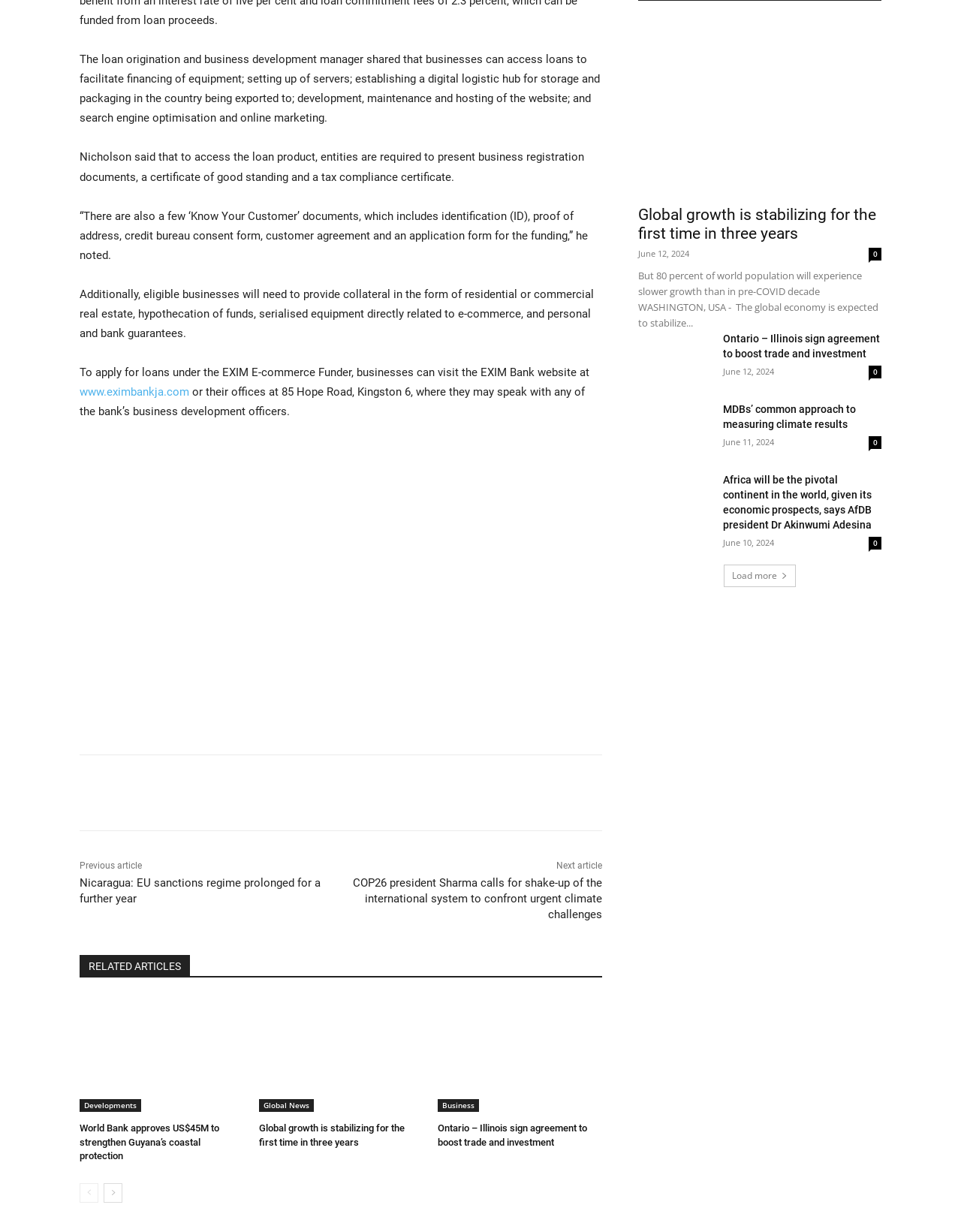Determine the bounding box coordinates for the UI element with the following description: "Facebook". The coordinates should be four float numbers between 0 and 1, represented as [left, top, right, bottom].

[0.177, 0.631, 0.209, 0.656]